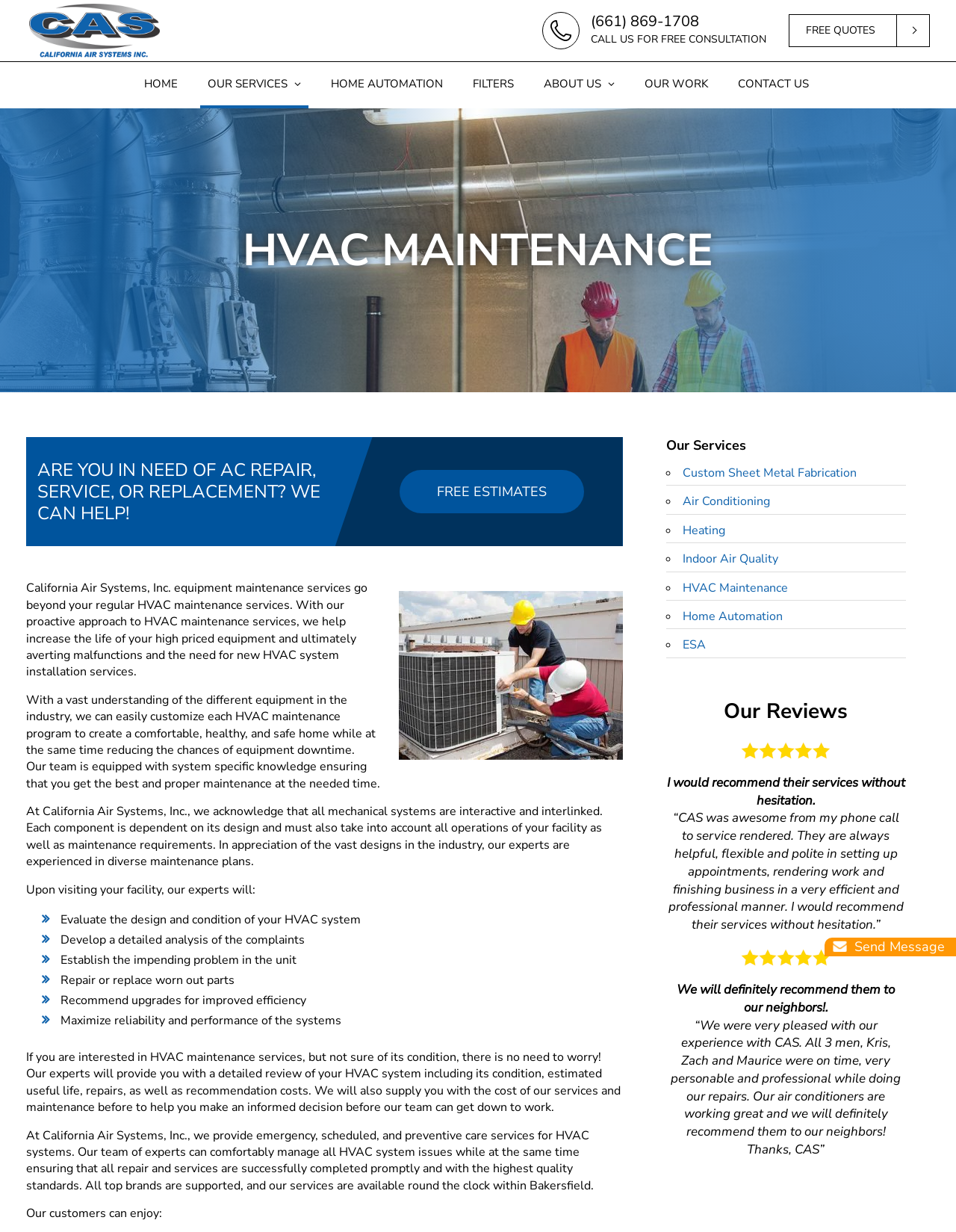What is the purpose of the company's maintenance program?
Answer the question based on the image using a single word or a brief phrase.

To increase equipment life